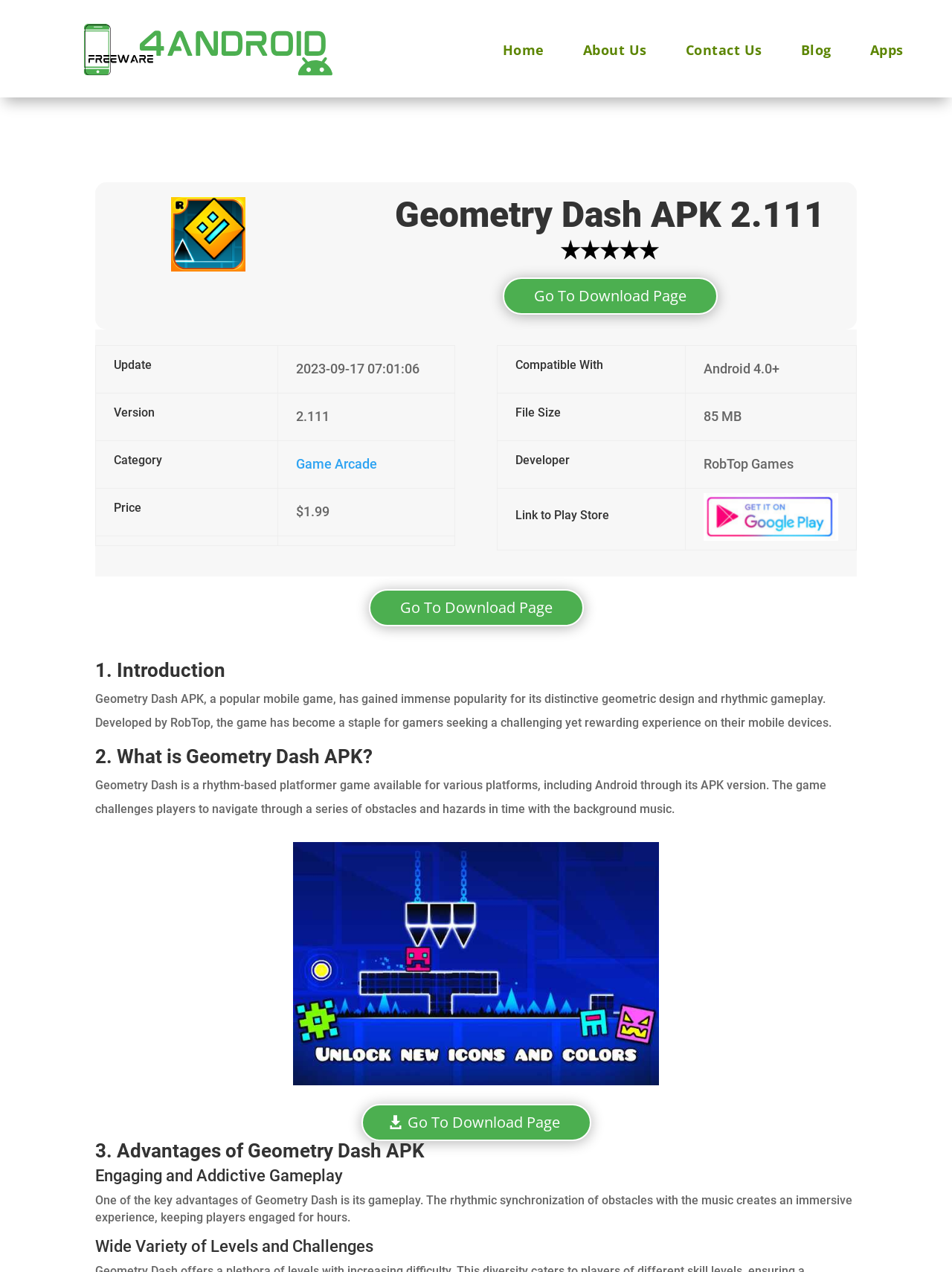Predict the bounding box of the UI element based on the description: "our partners". The coordinates should be four float numbers between 0 and 1, formatted as [left, top, right, bottom].

None